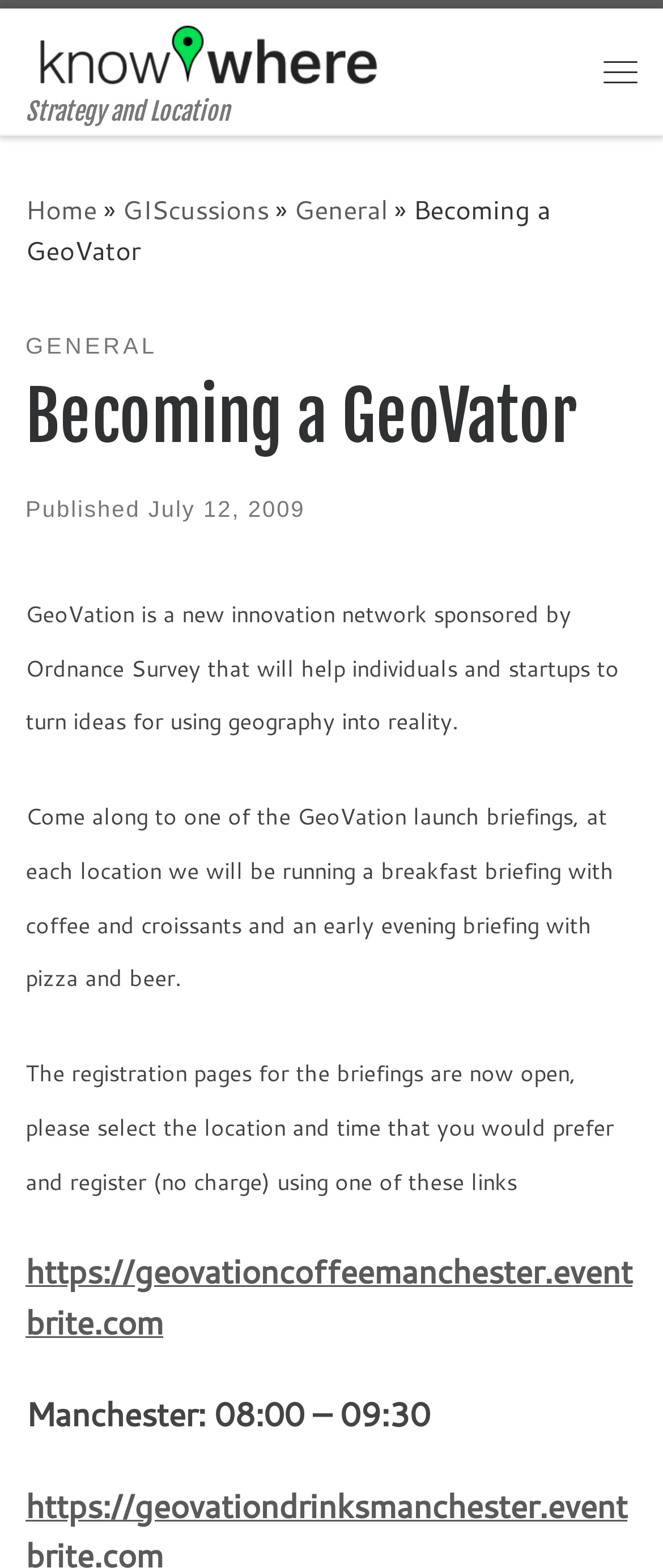Please pinpoint the bounding box coordinates for the region I should click to adhere to this instruction: "Open the 'Menu'".

[0.885, 0.017, 0.987, 0.074]